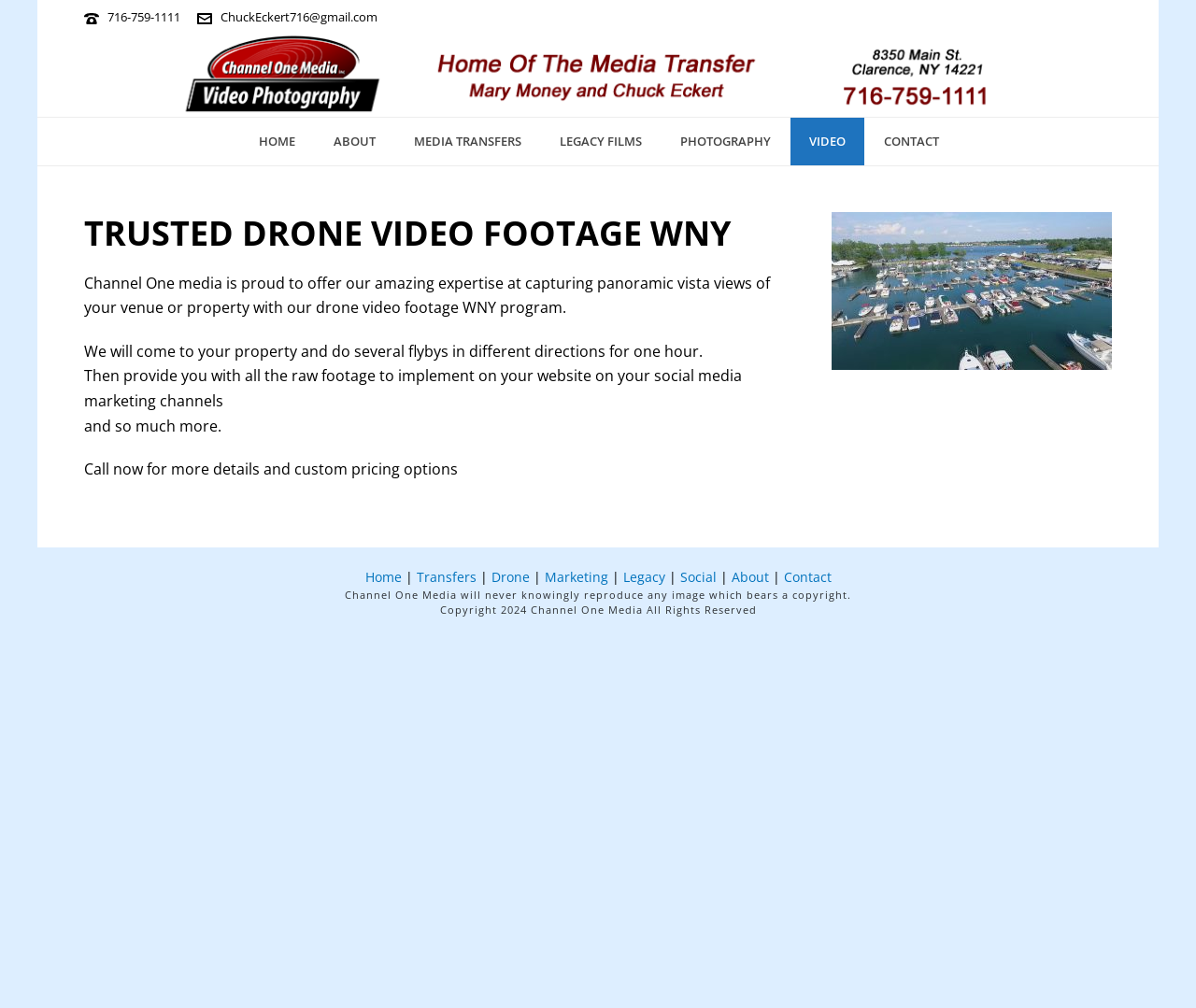Please answer the following question using a single word or phrase: What is the purpose of Channel One Media's drone video footage service?

To capture panoramic vista views